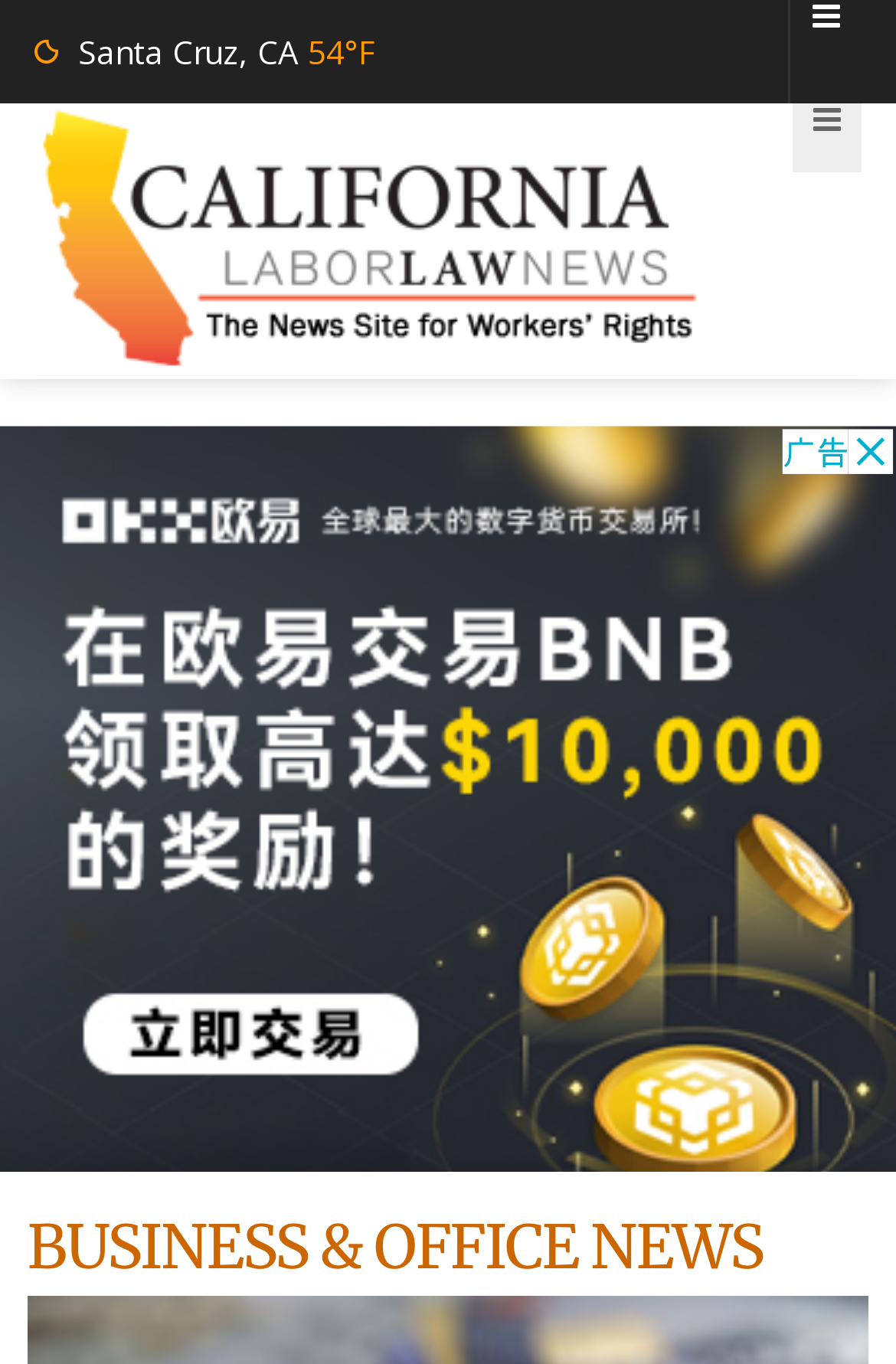What is the location mentioned on the webpage?
Provide a short answer using one word or a brief phrase based on the image.

Santa Cruz, CA